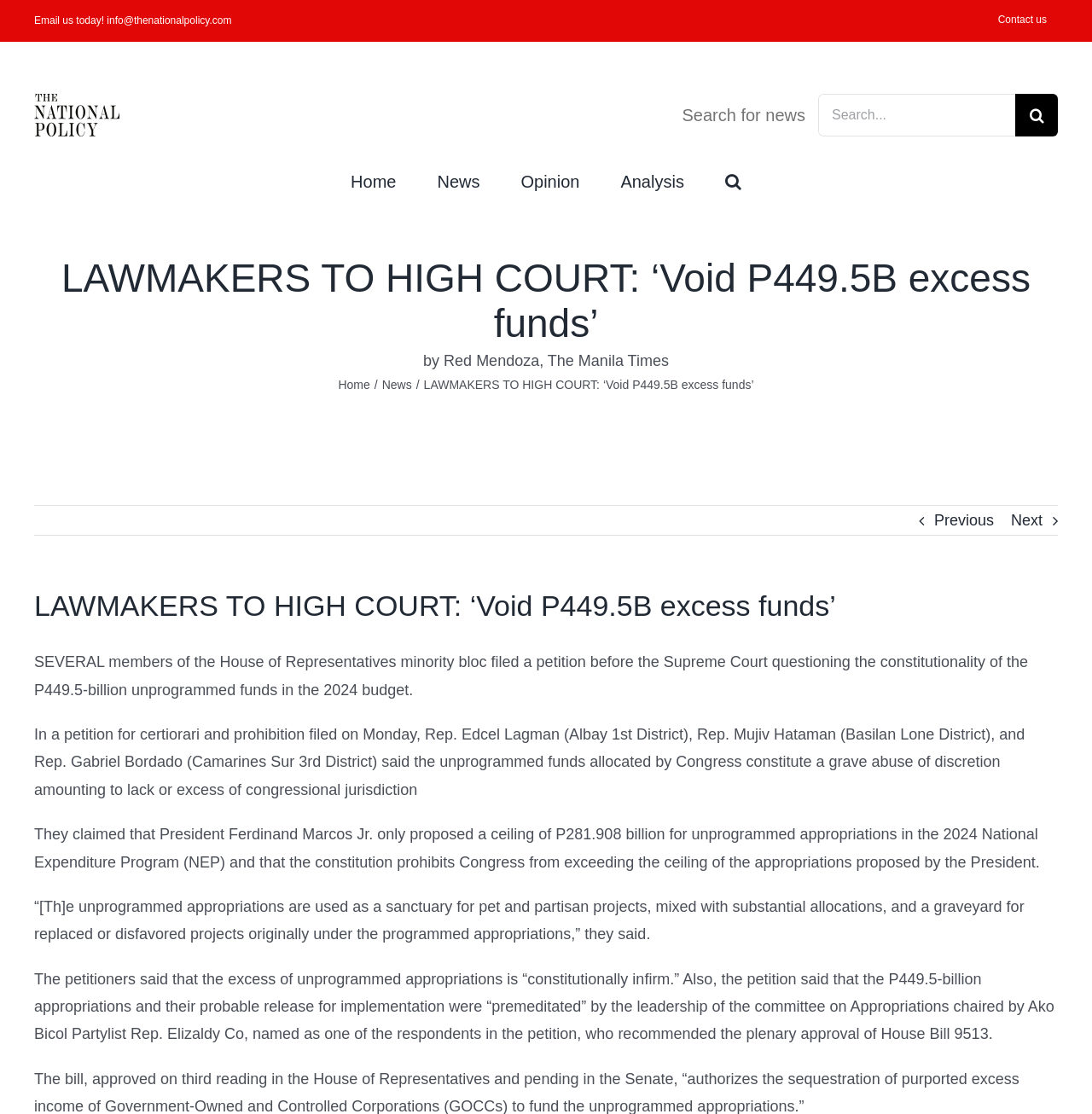Using the description: "Review Policy", determine the UI element's bounding box coordinates. Ensure the coordinates are in the format of four float numbers between 0 and 1, i.e., [left, top, right, bottom].

None